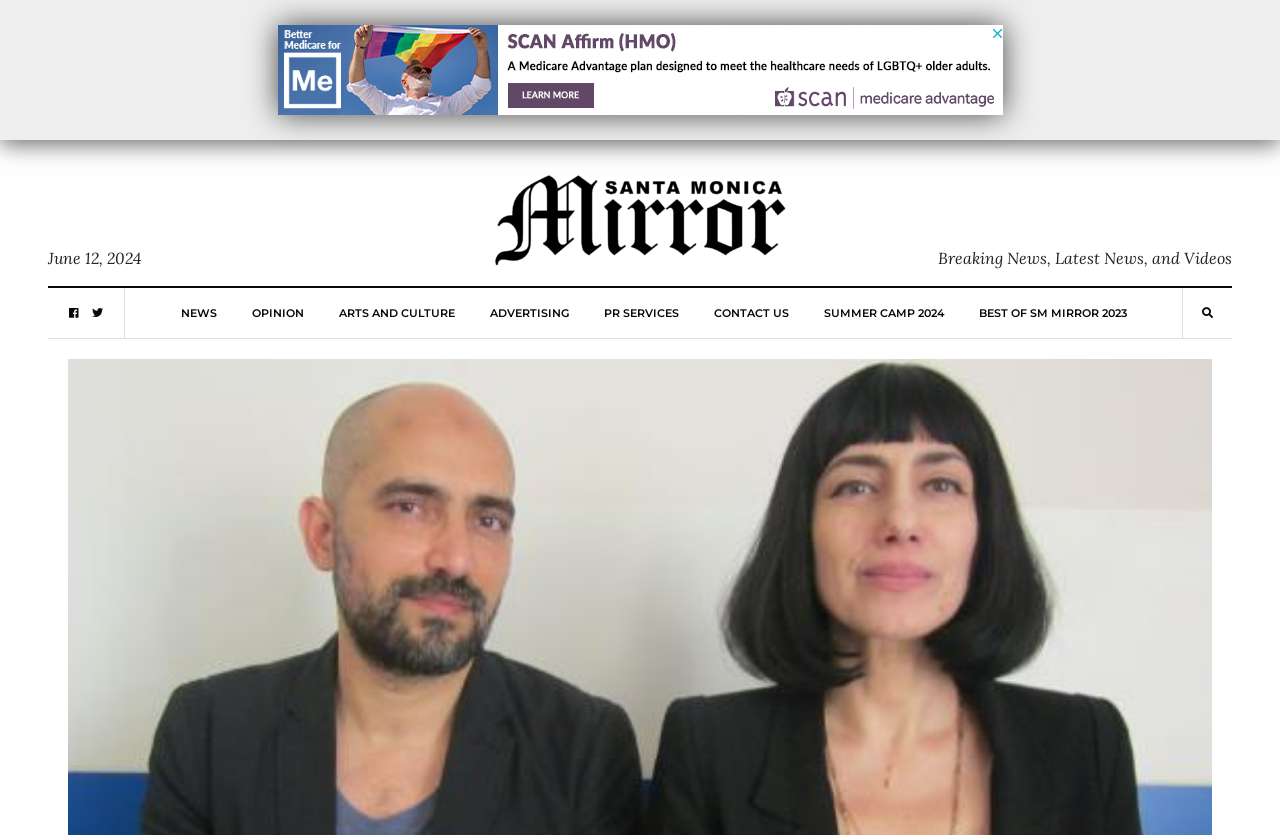What is the icon located at the top-right corner of the webpage?
Using the visual information, respond with a single word or phrase.

Search icon